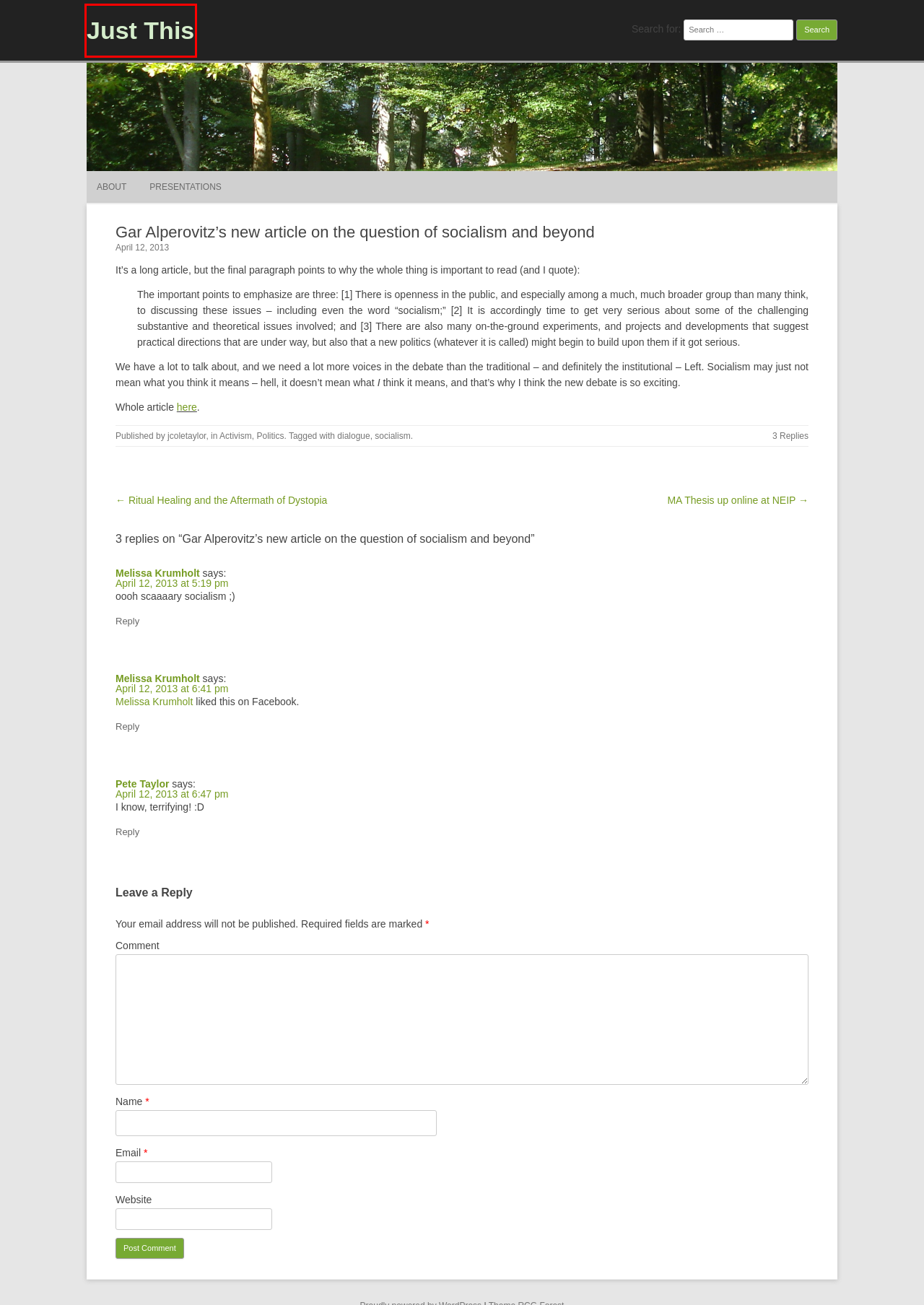You have a screenshot of a webpage with a red bounding box around an element. Identify the webpage description that best fits the new page that appears after clicking the selected element in the red bounding box. Here are the candidates:
A. jcoletaylor – Just This
B. Ritual Healing and the Aftermath of Dystopia – Just This
C. Politics – Just This
D. socialism – Just This
E. ABOUT – Just This
F. Just This
G. Presentations – Just This
H. dialogue – Just This

F